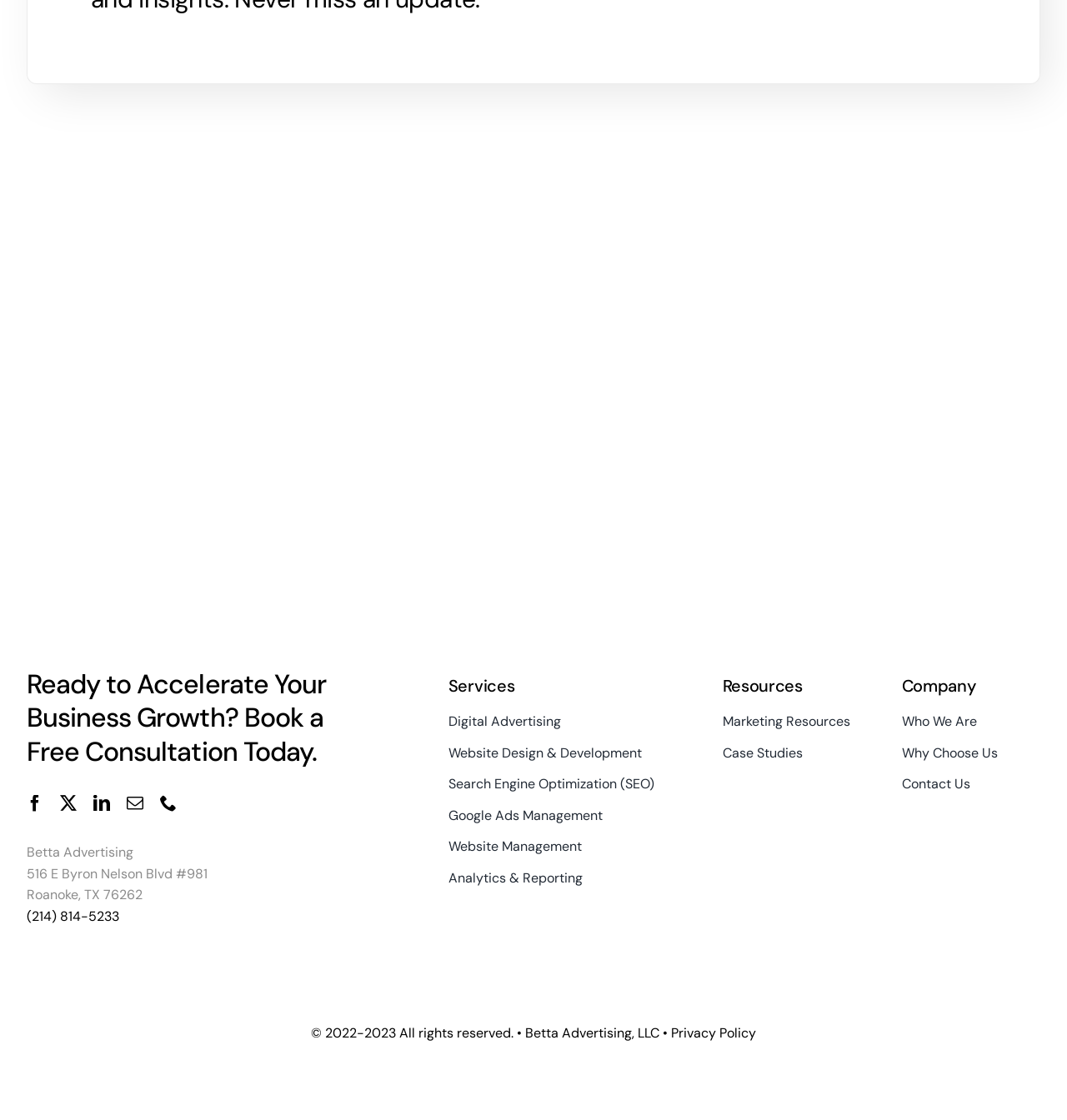What year is the copyright of the company?
Answer with a single word or phrase by referring to the visual content.

2022-2023